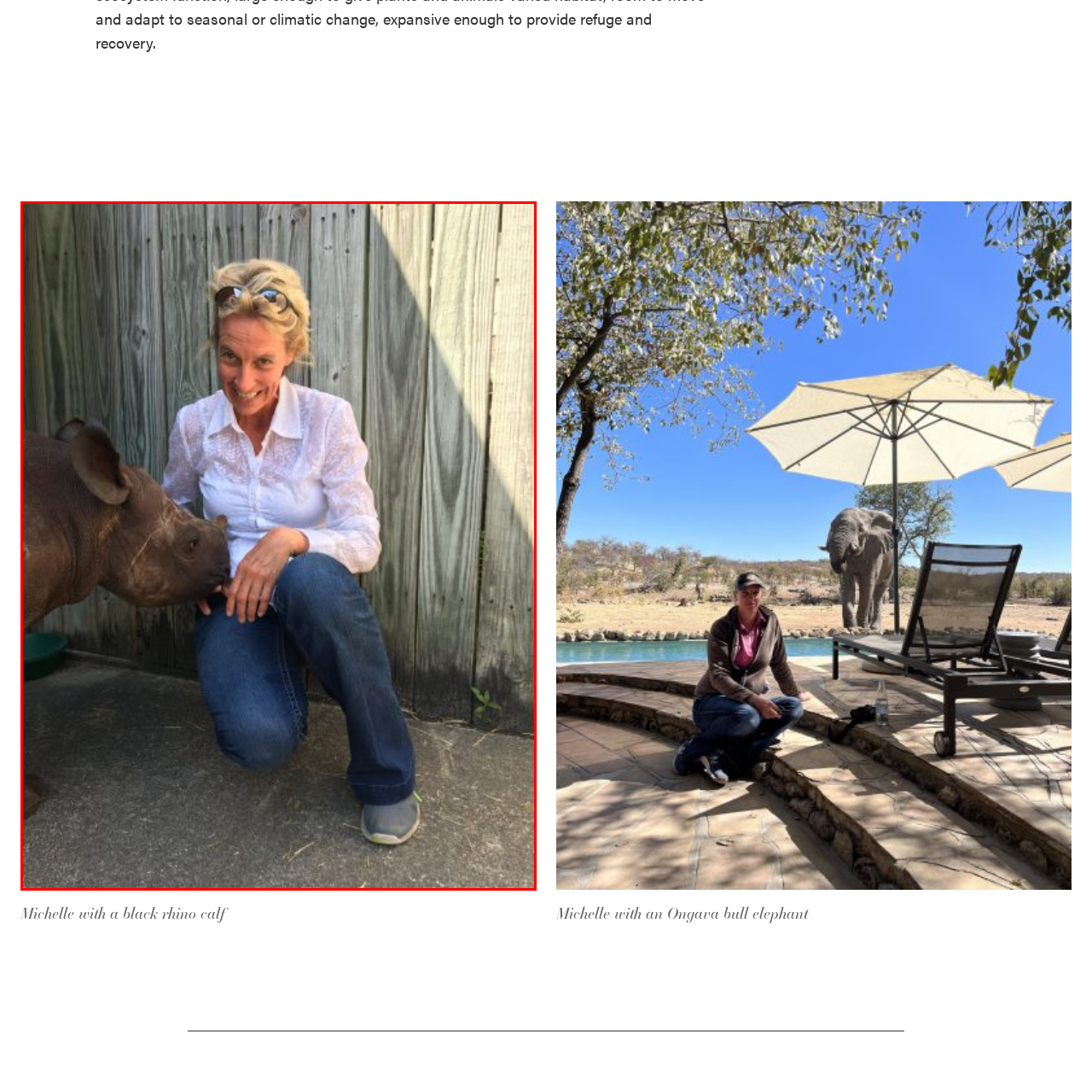Observe the image inside the red bounding box and answer briefly using a single word or phrase: What is the background of the scene?

Rustic wooden fence